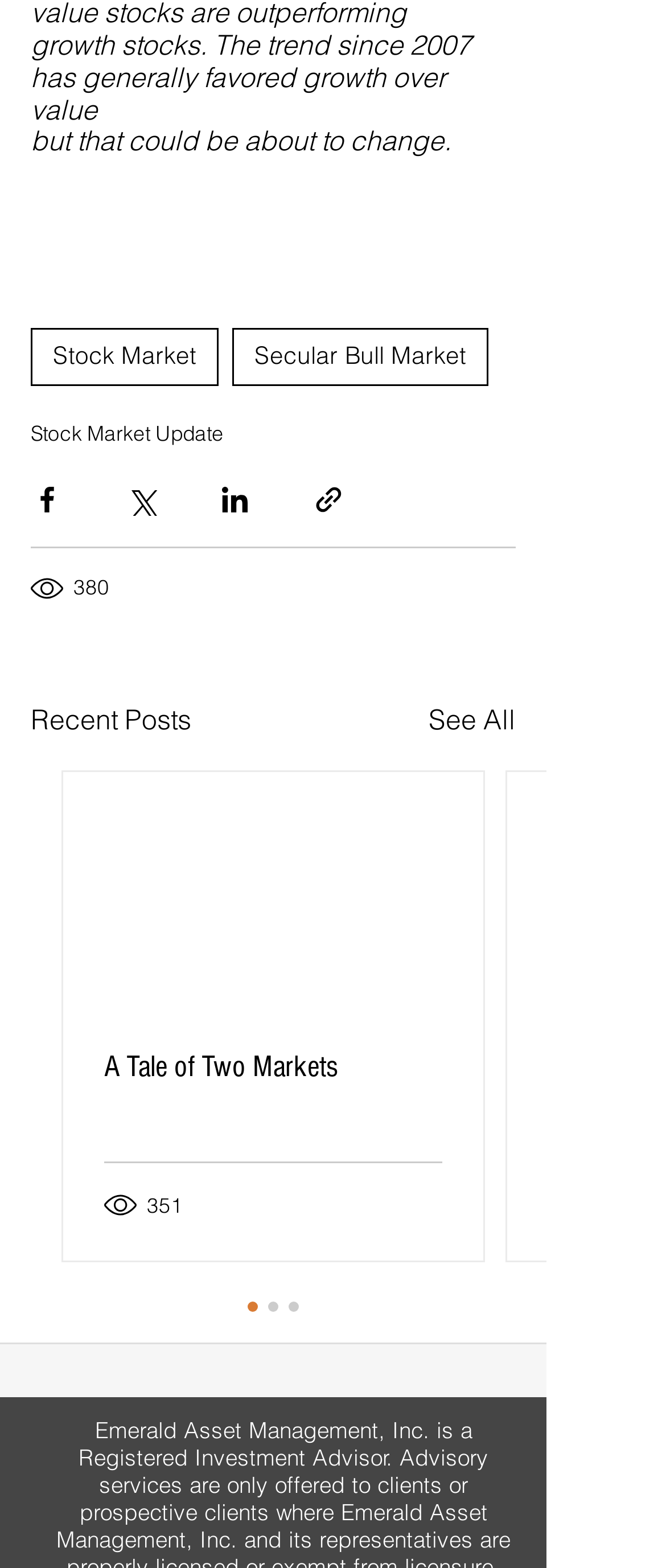Provide your answer in one word or a succinct phrase for the question: 
How many recent posts are visible?

1